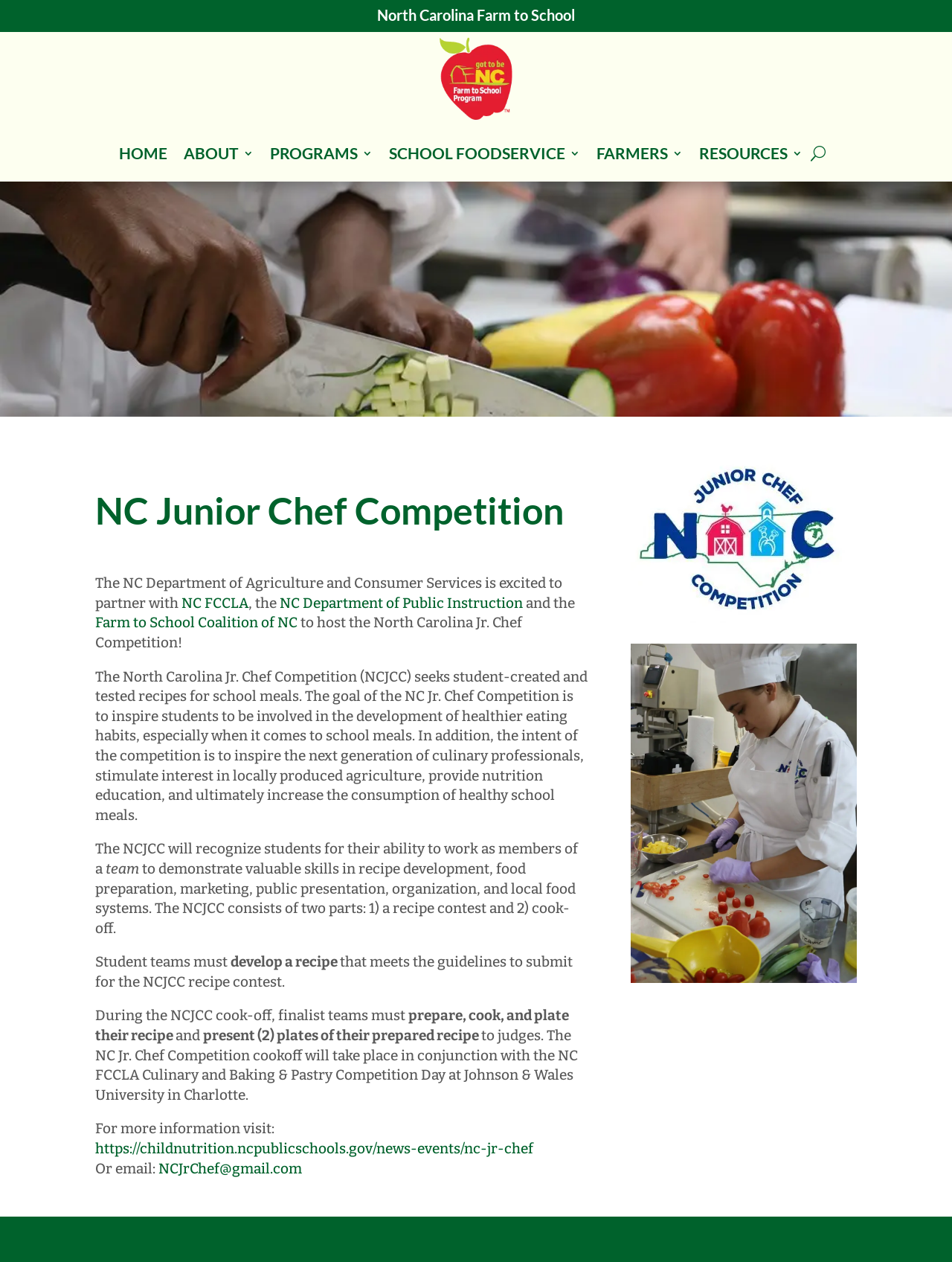What is the purpose of the NC Jr. Chef Competition?
From the screenshot, provide a brief answer in one word or phrase.

Inspire students to develop healthier eating habits